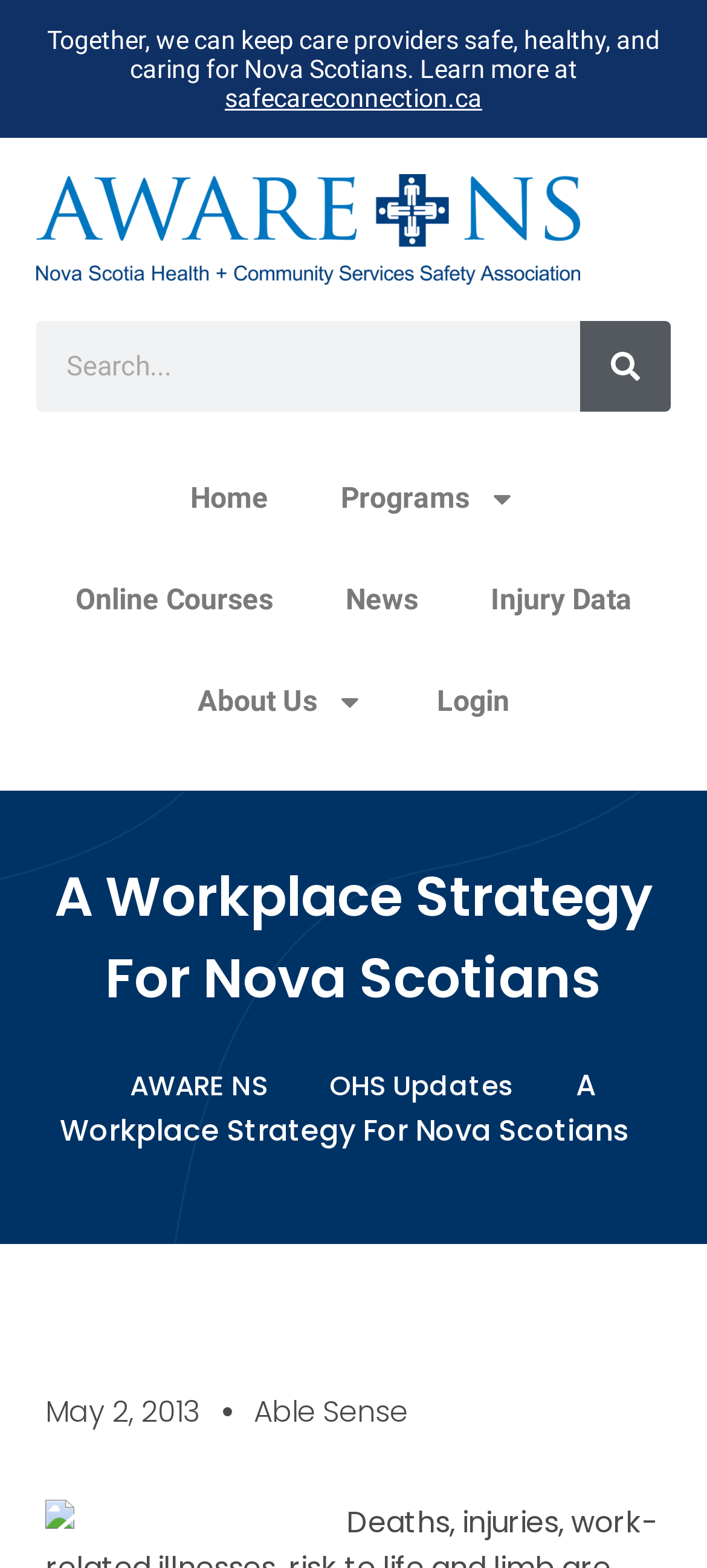Select the bounding box coordinates of the element I need to click to carry out the following instruction: "Learn more about Programs".

[0.431, 0.286, 0.782, 0.35]